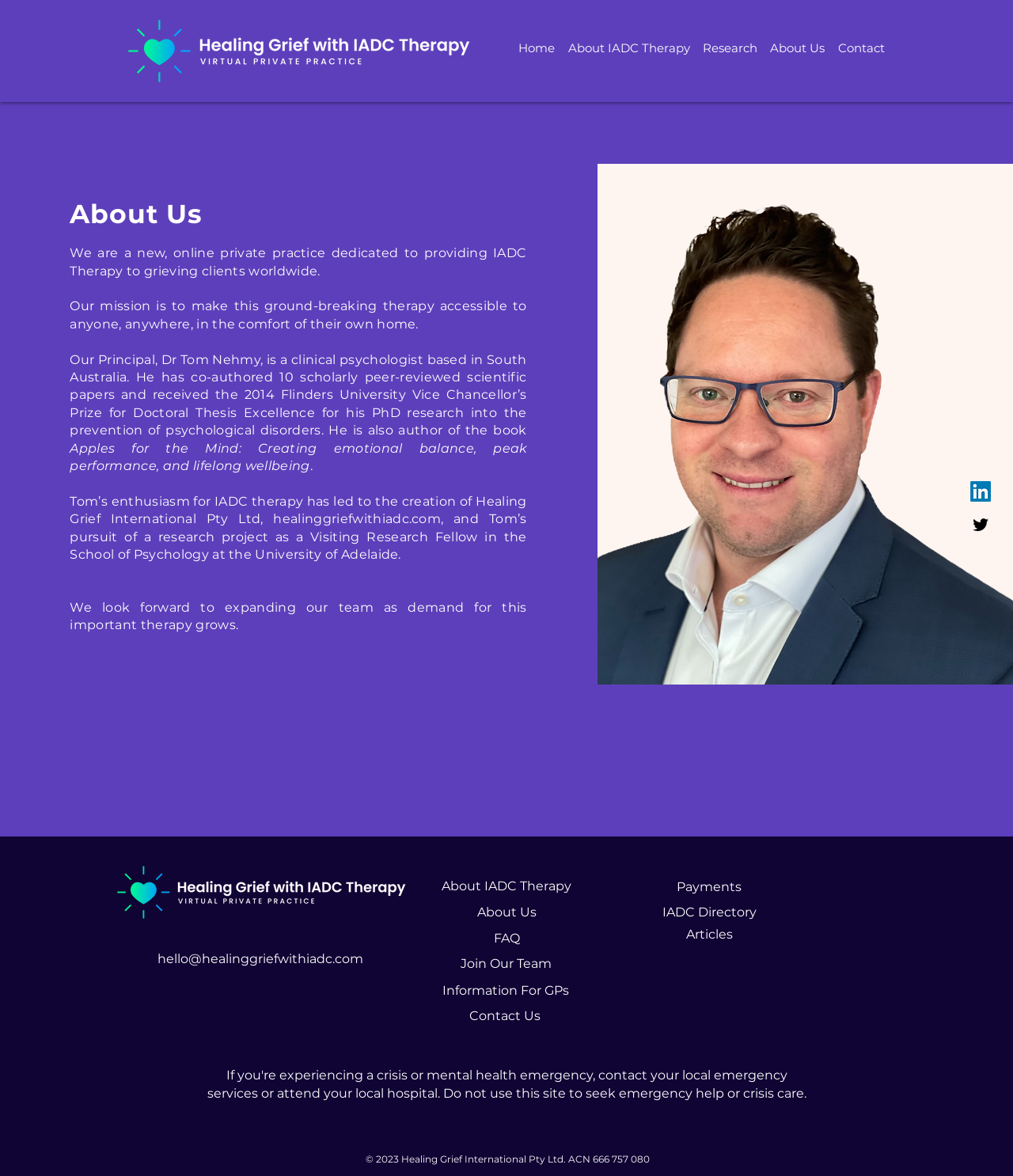Give a one-word or short phrase answer to the question: 
What is the name of the book written by Dr. Tom Nehmy?

Apples for the Mind